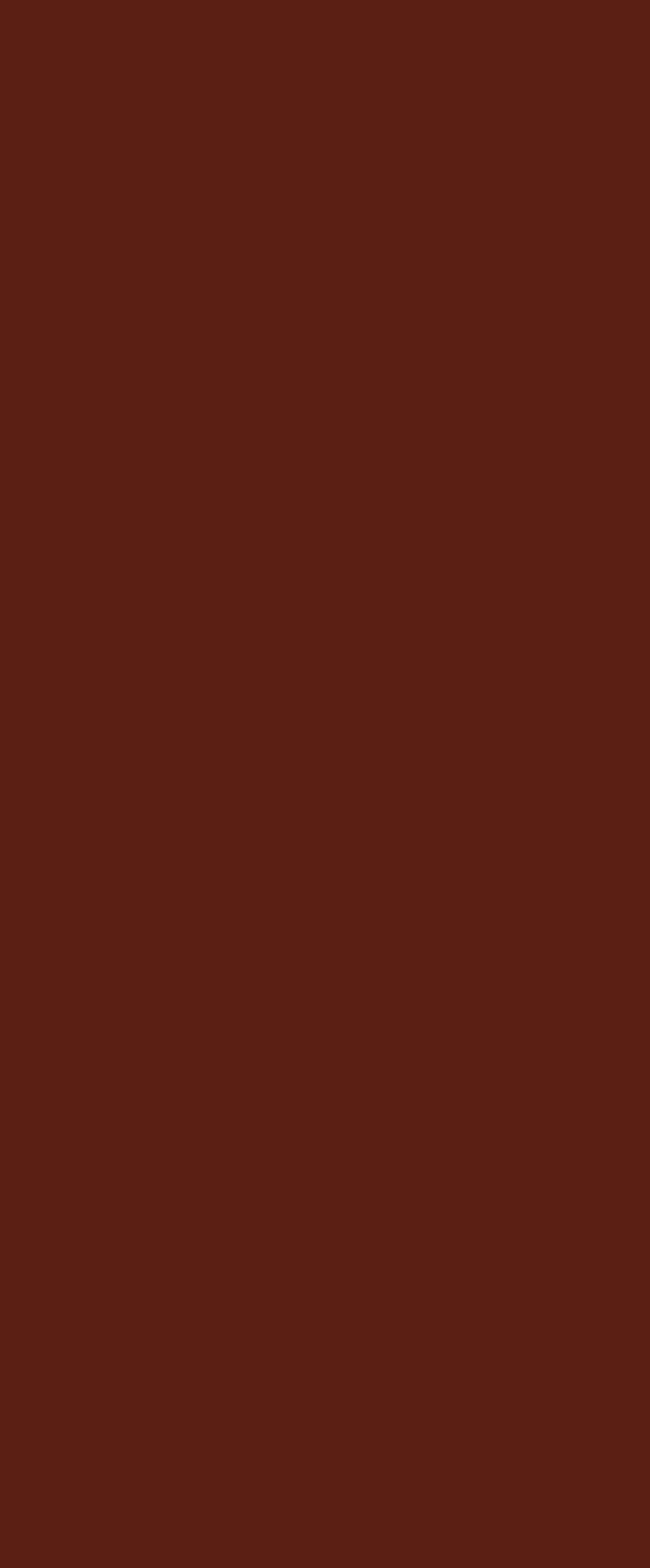How many categories are listed?
Utilize the information in the image to give a detailed answer to the question.

I counted the number of links under the 'CATEGORIES' heading, and there are 14 links, each representing a category.